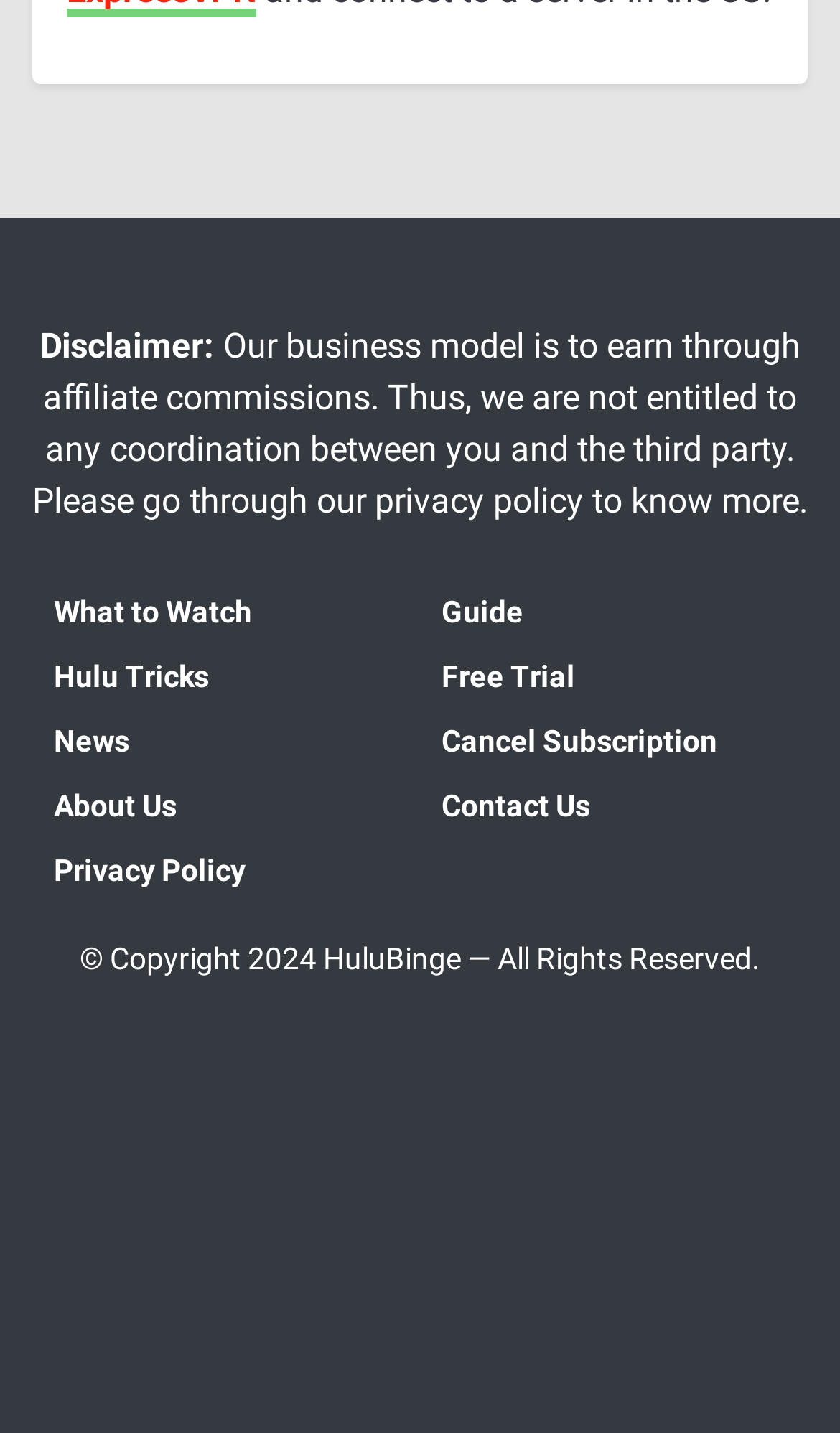Identify the bounding box coordinates of the area you need to click to perform the following instruction: "Read the Disclaimer".

[0.047, 0.227, 0.255, 0.255]